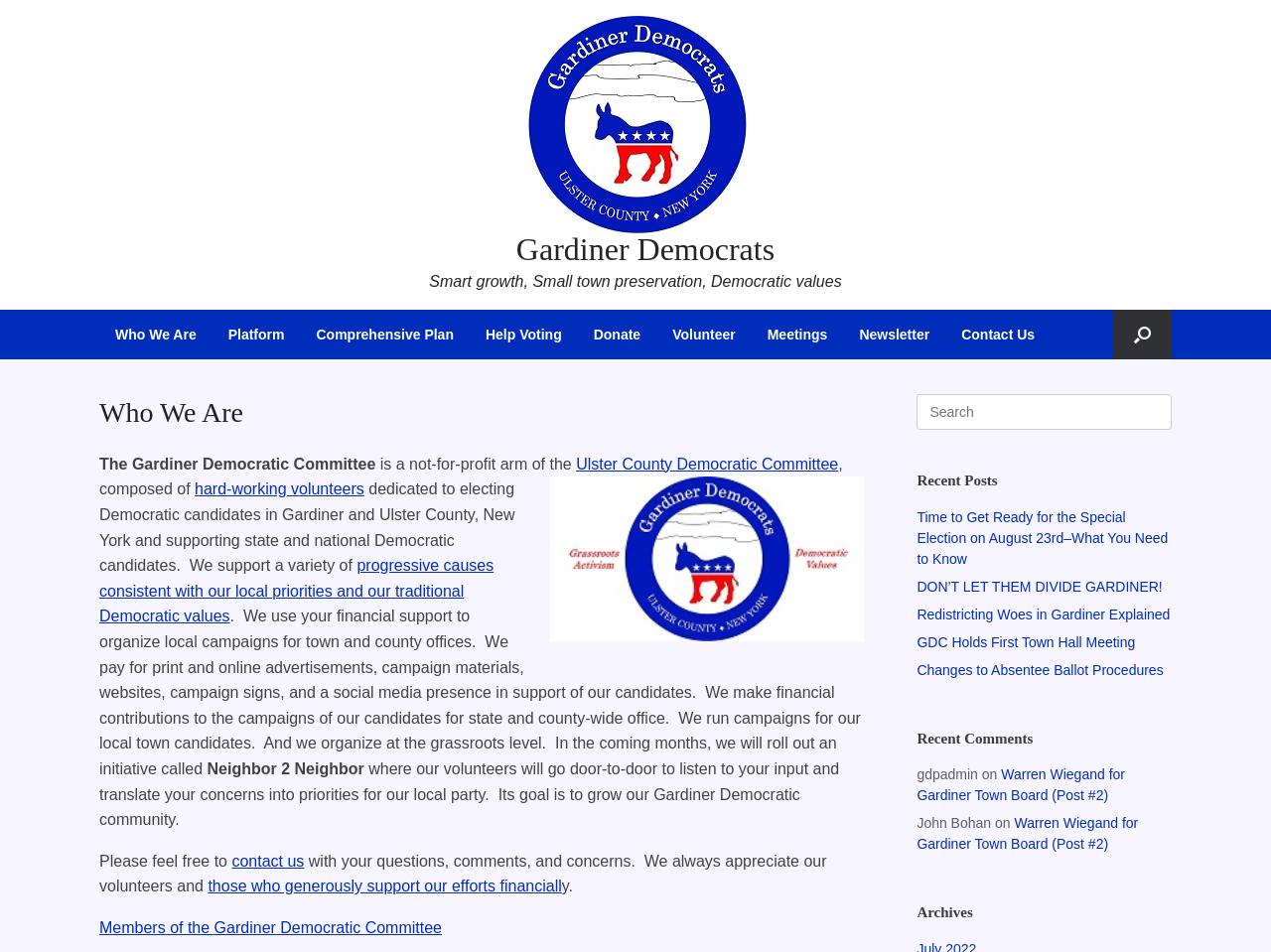Please give the bounding box coordinates of the area that should be clicked to fulfill the following instruction: "Search for something". The coordinates should be in the format of four float numbers from 0 to 1, i.e., [left, top, right, bottom].

[0.721, 0.414, 0.922, 0.452]